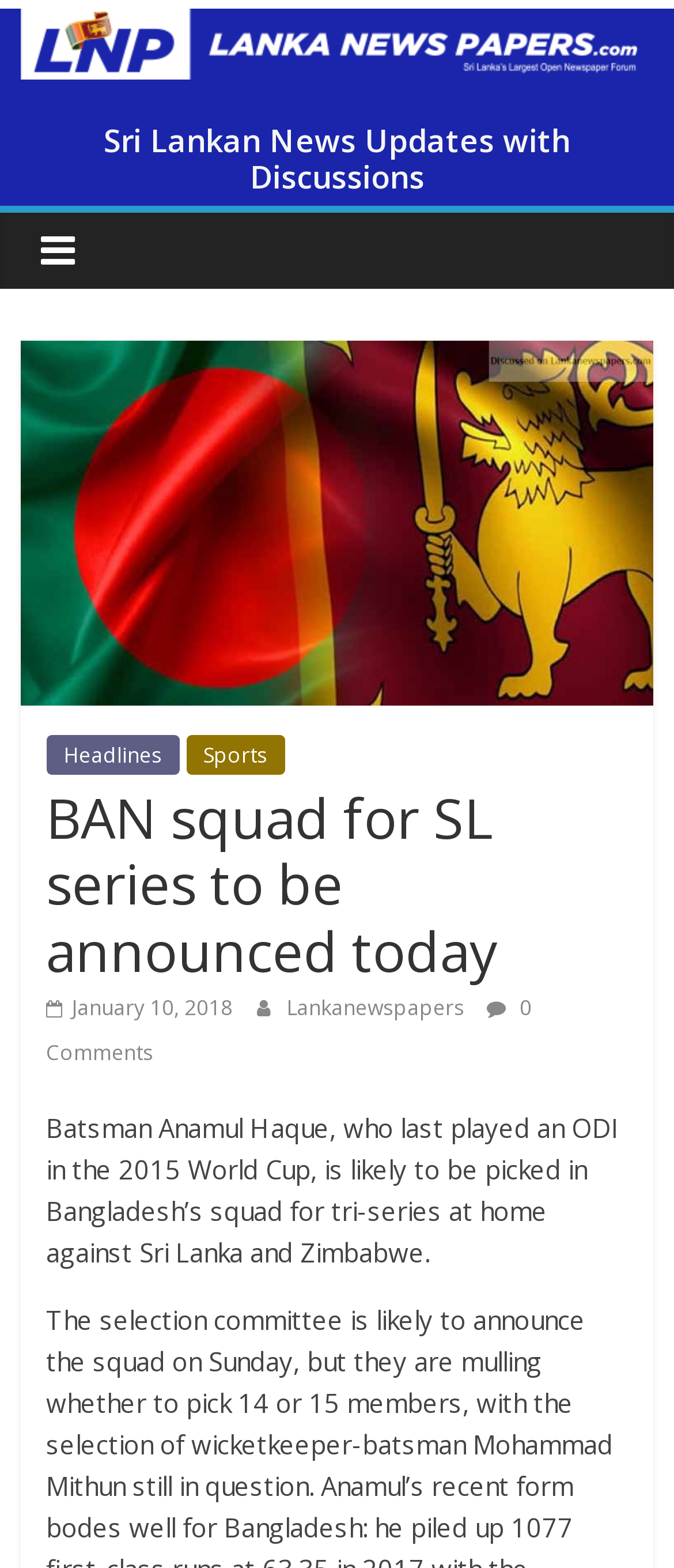What is the topic of the latest article?
Based on the visual content, answer with a single word or a brief phrase.

BAN squad for SL series